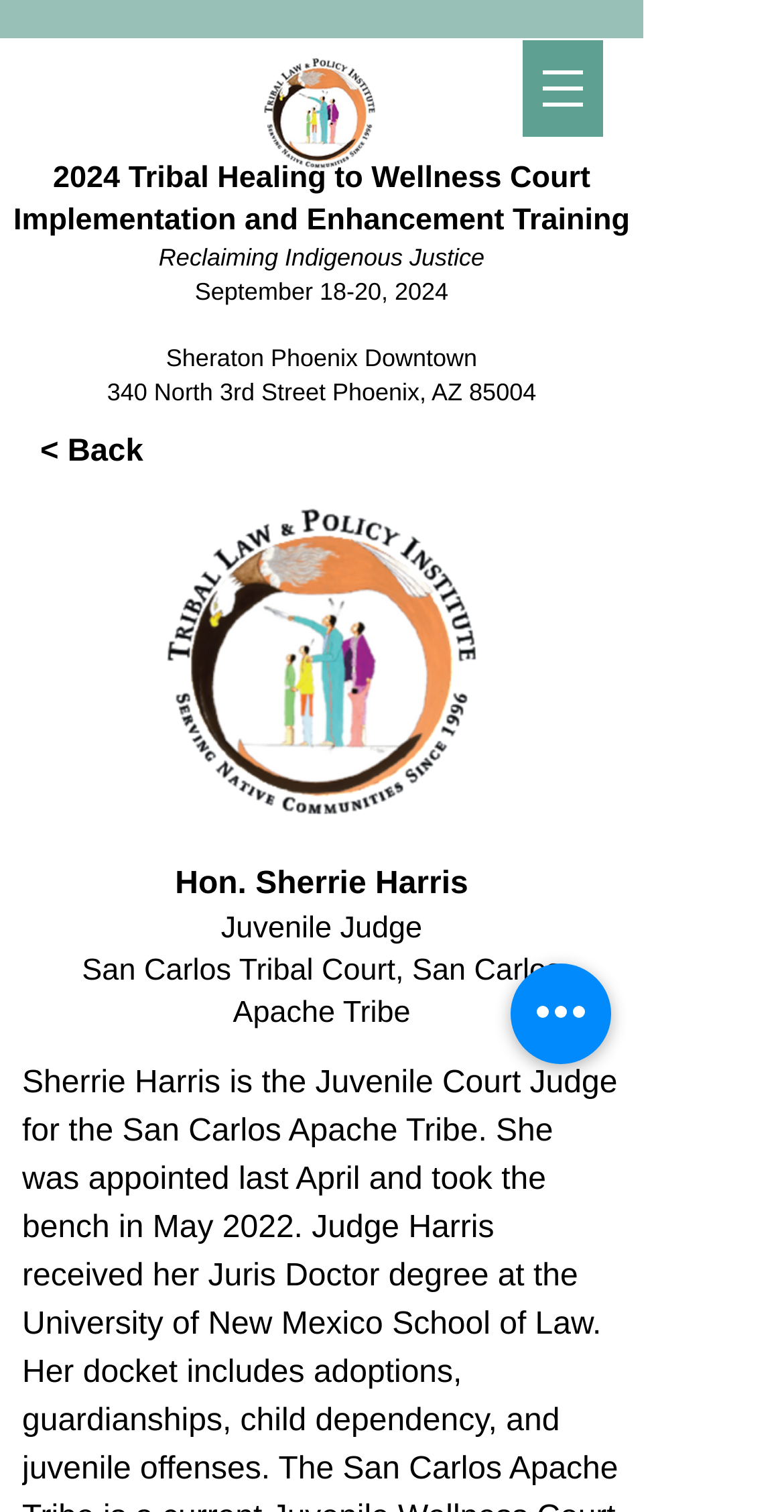Provide a short answer to the following question with just one word or phrase: What is the tribe associated with the judge?

San Carlos Apache Tribe